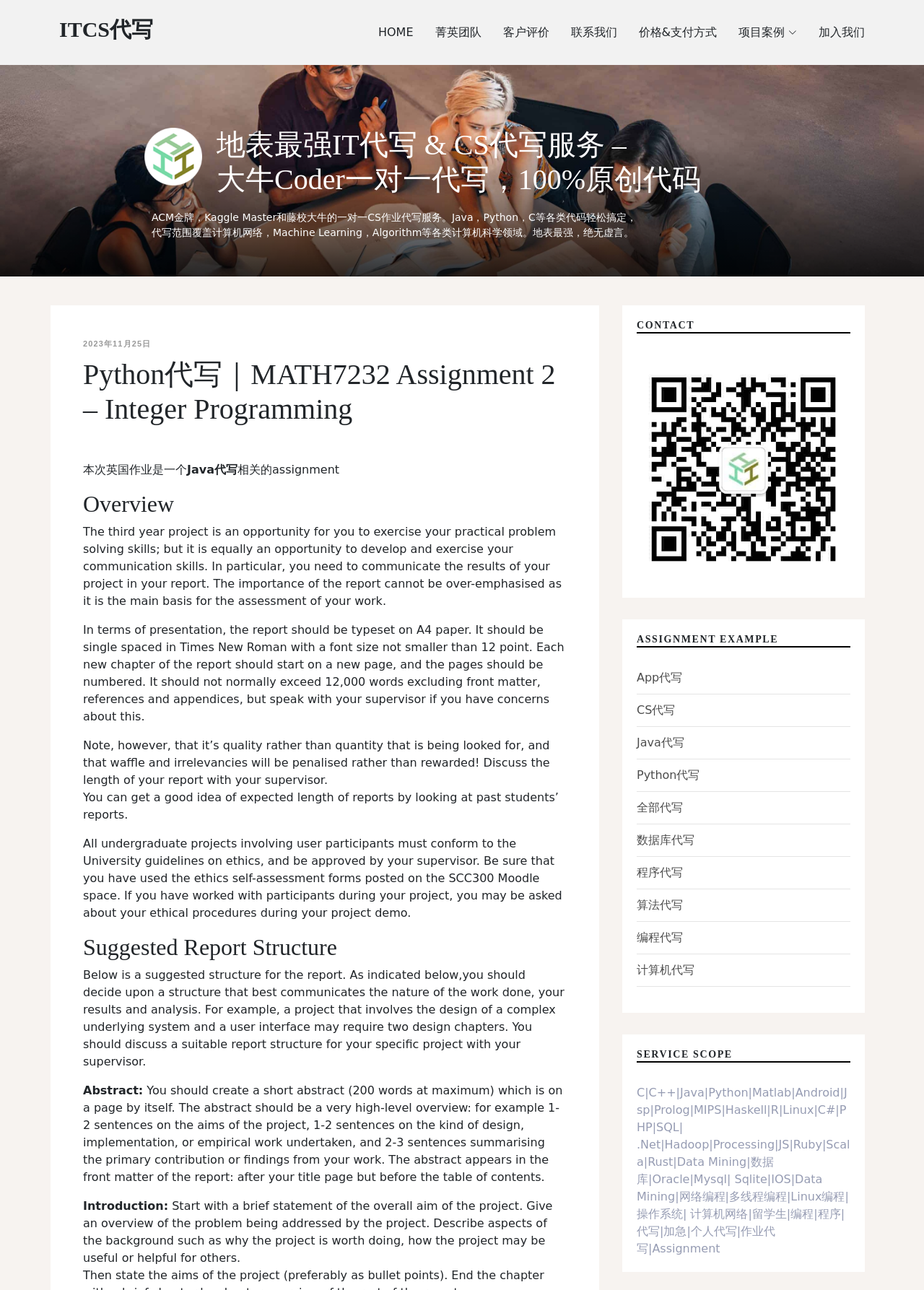What is the suggested structure for the report? Observe the screenshot and provide a one-word or short phrase answer.

Abstract, Introduction, etc.